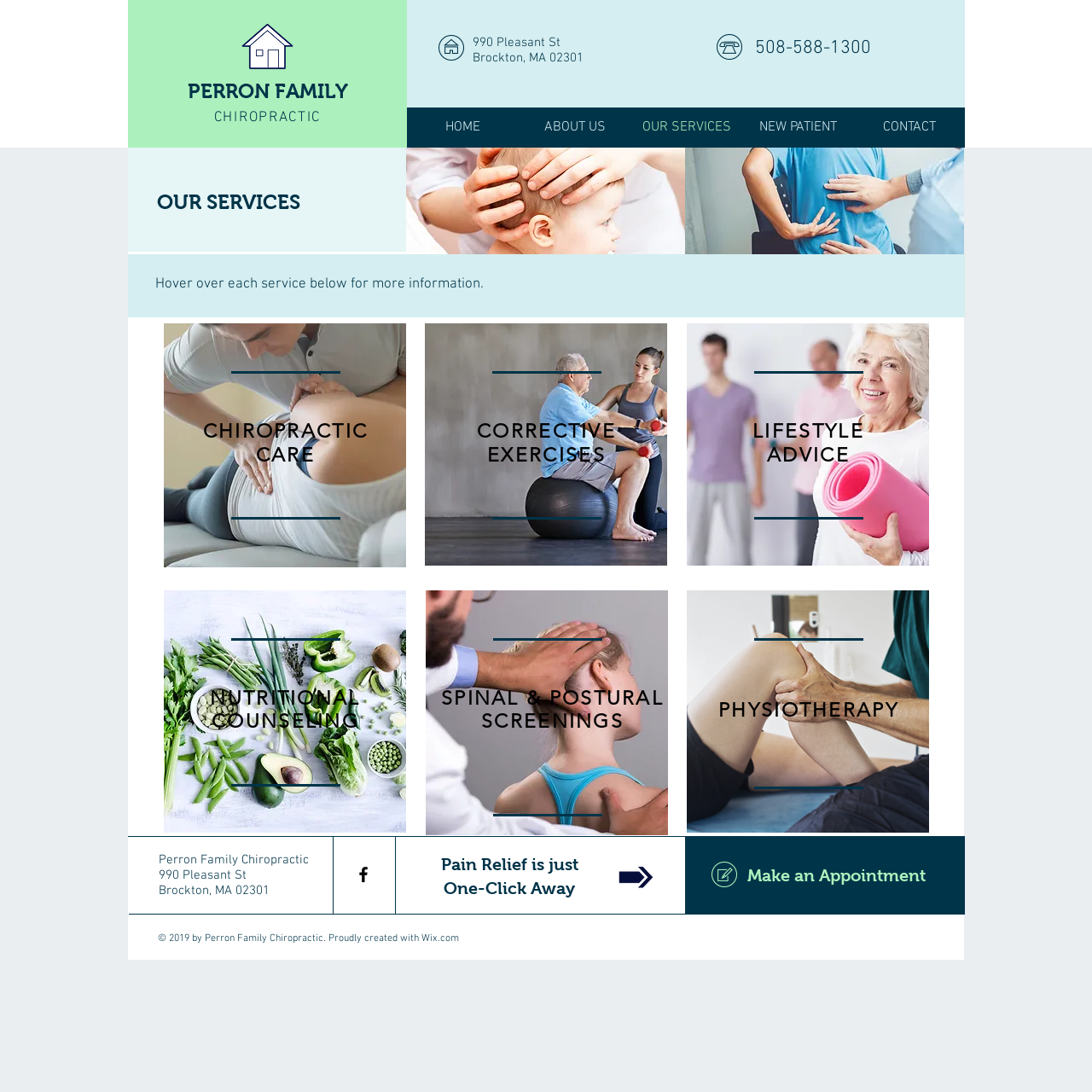What is the name of the chiropractic office?
Examine the screenshot and reply with a single word or phrase.

Perron Family Chiropractic